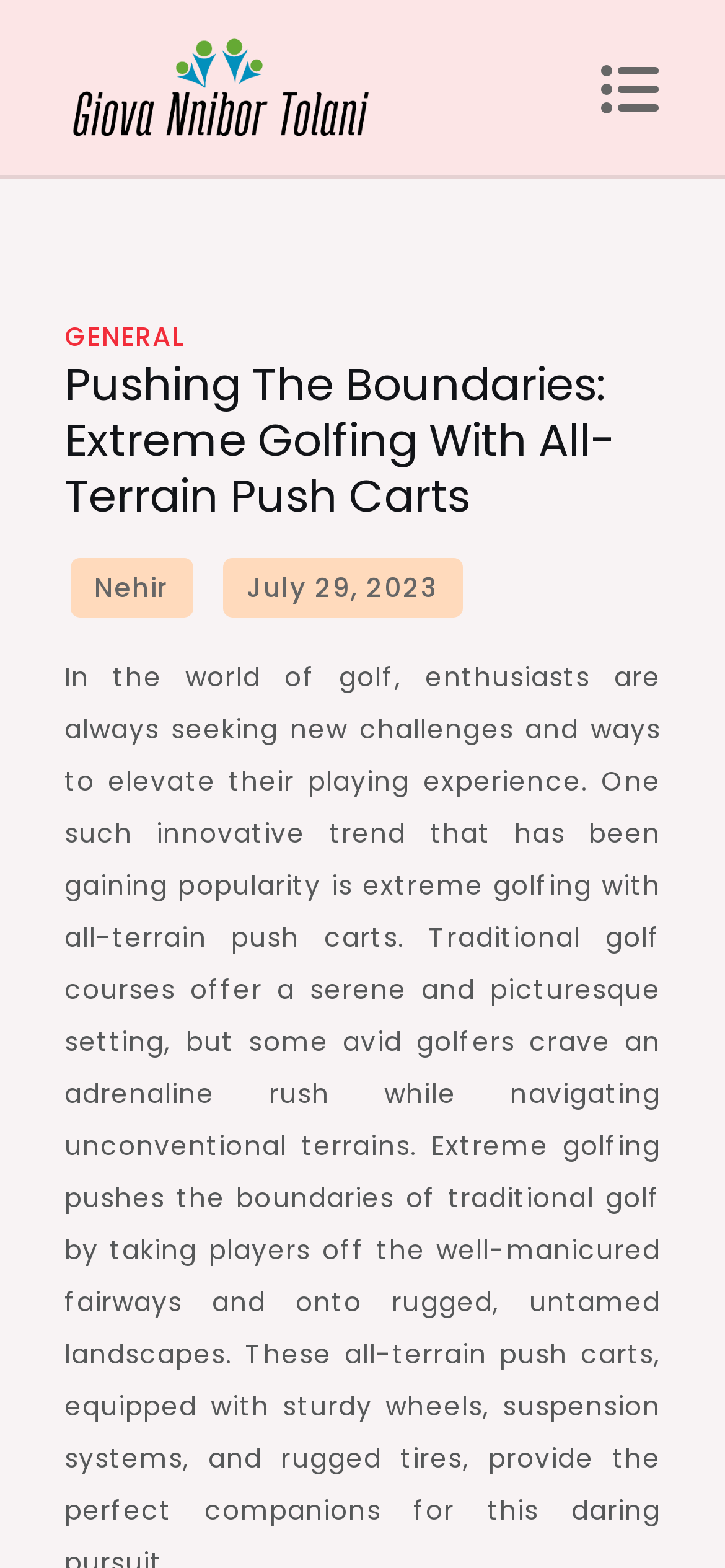Provide the bounding box coordinates of the HTML element described by the text: "title="Twitter"".

None